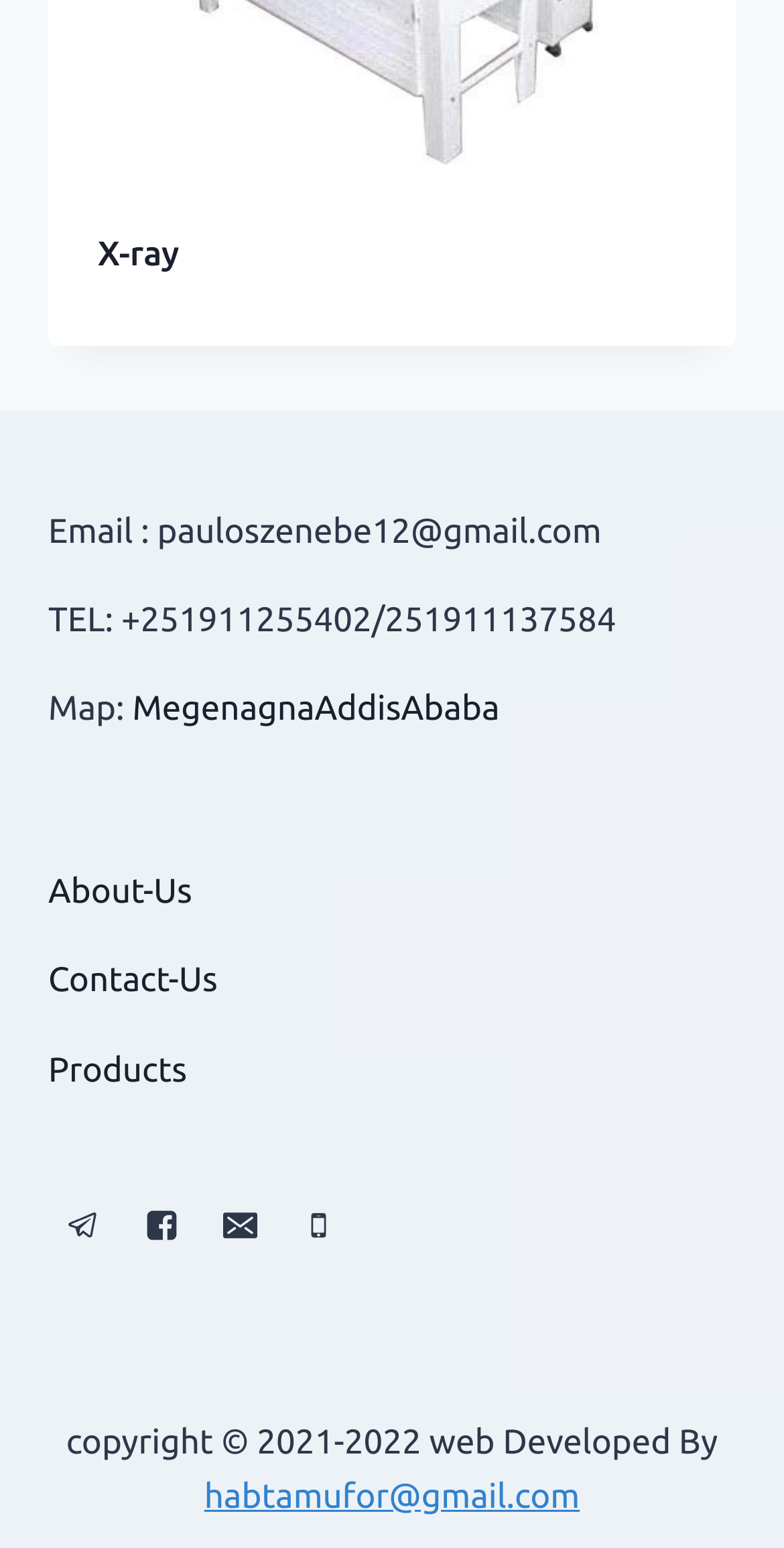Give a one-word or short phrase answer to the question: 
What is the location mentioned in the map?

Megenagna AddisAbaba